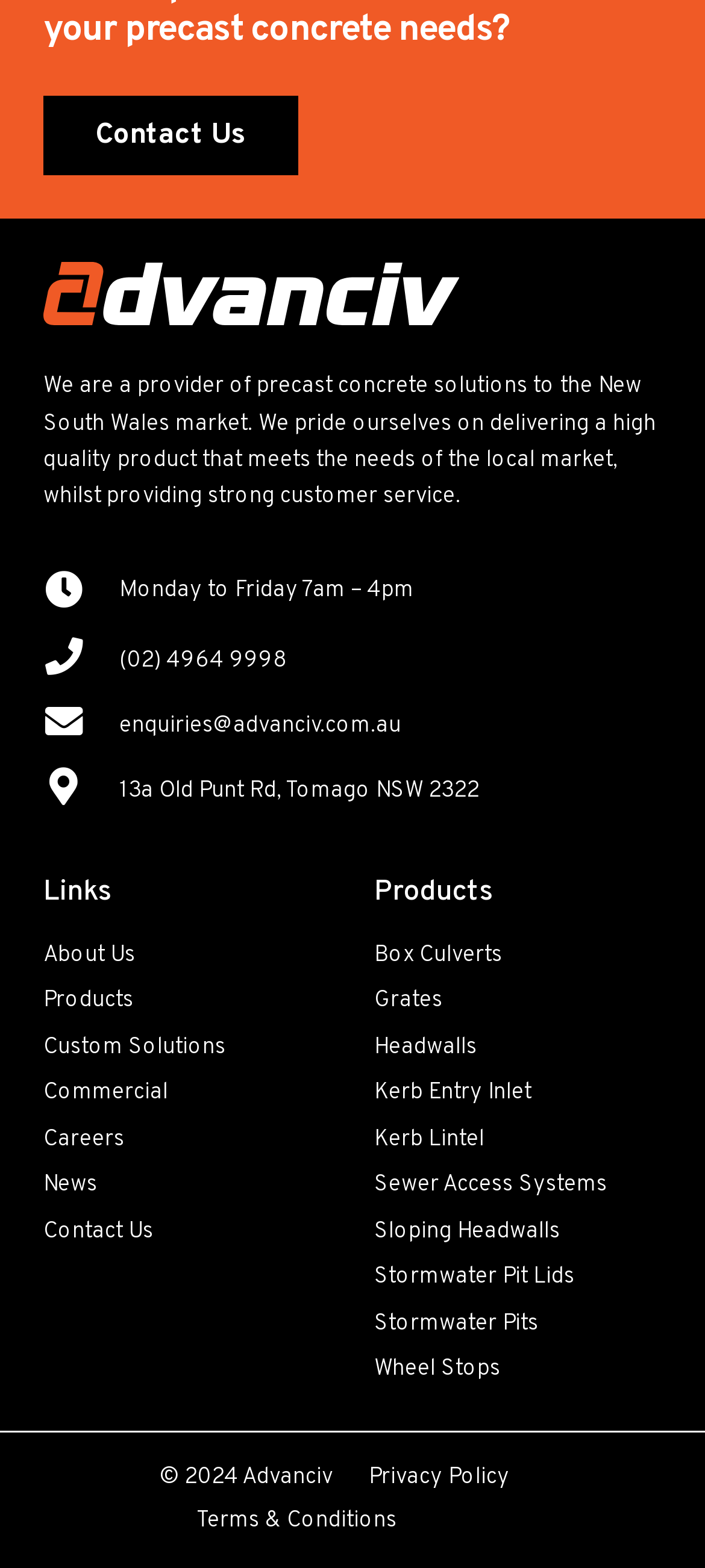Respond to the question below with a single word or phrase:
What is the company's email address?

enquiries@advanciv.com.au